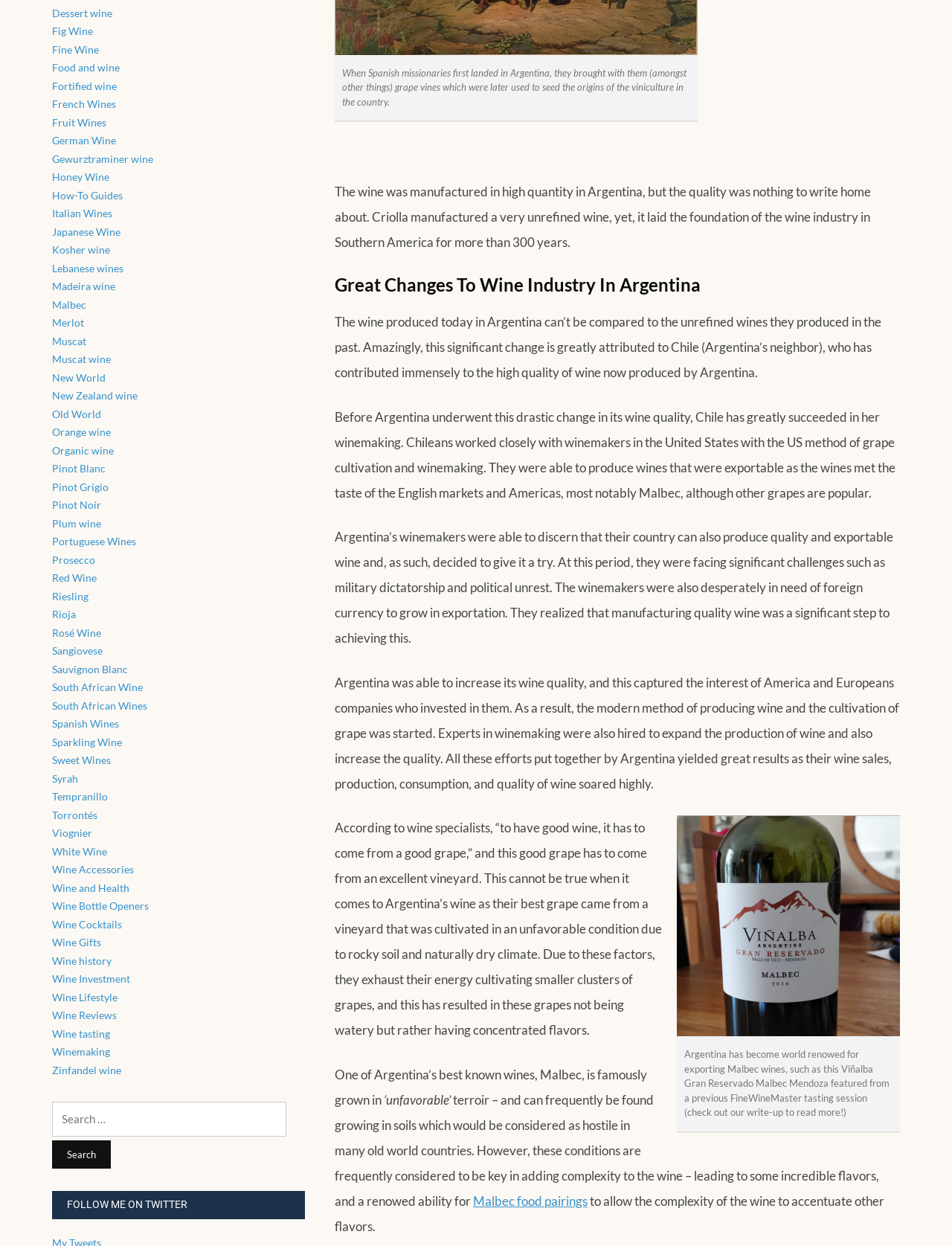Determine the bounding box coordinates of the clickable area required to perform the following instruction: "click on the link to learn about Malbec wine". The coordinates should be represented as four float numbers between 0 and 1: [left, top, right, bottom].

[0.055, 0.239, 0.091, 0.249]